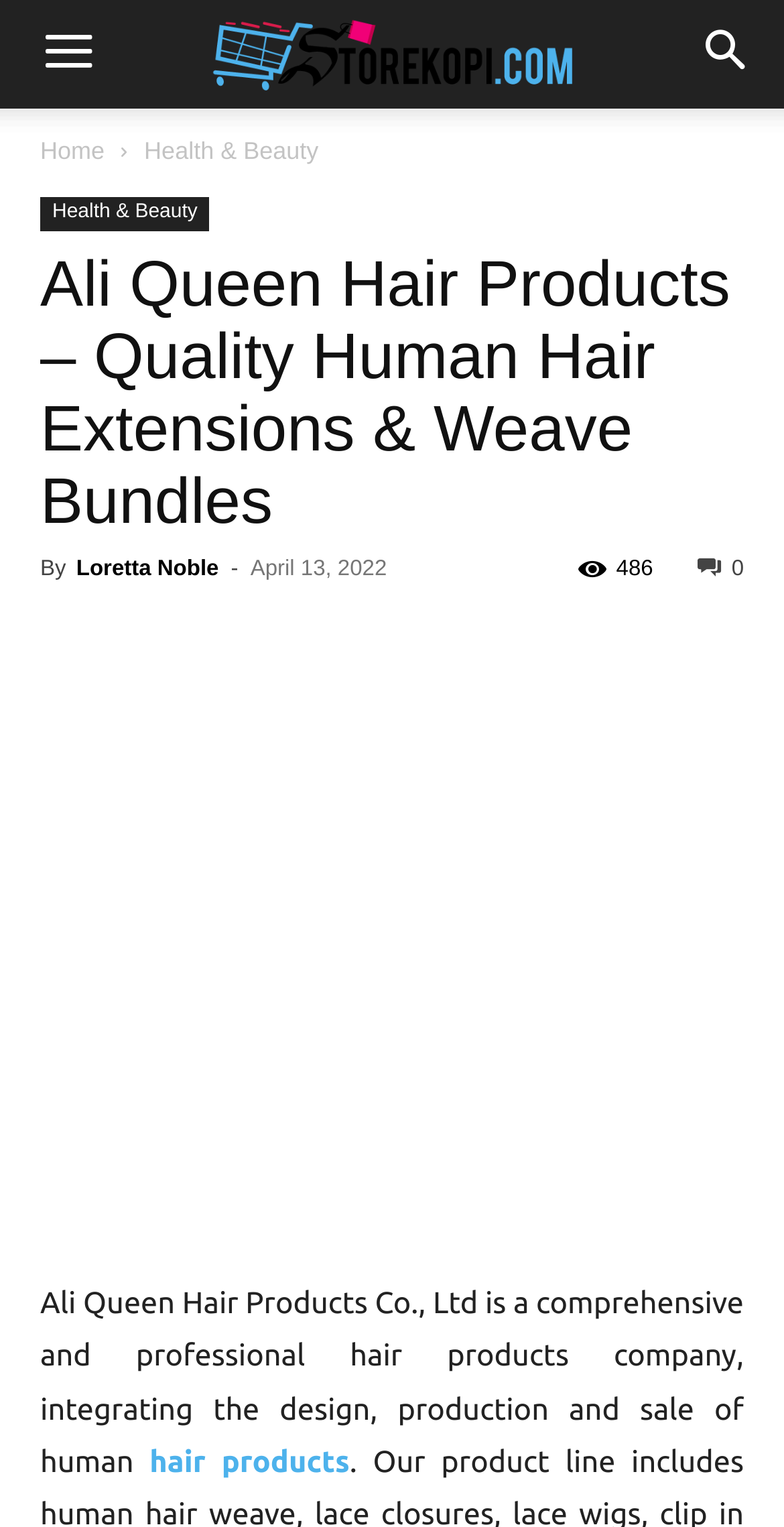Identify the bounding box coordinates necessary to click and complete the given instruction: "View health and beauty products".

[0.184, 0.09, 0.406, 0.108]